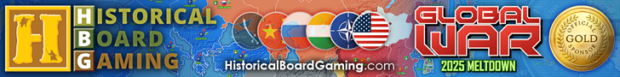What is the purpose of the gold medal icon?
Using the visual information, reply with a single word or short phrase.

Signifies a prestigious award